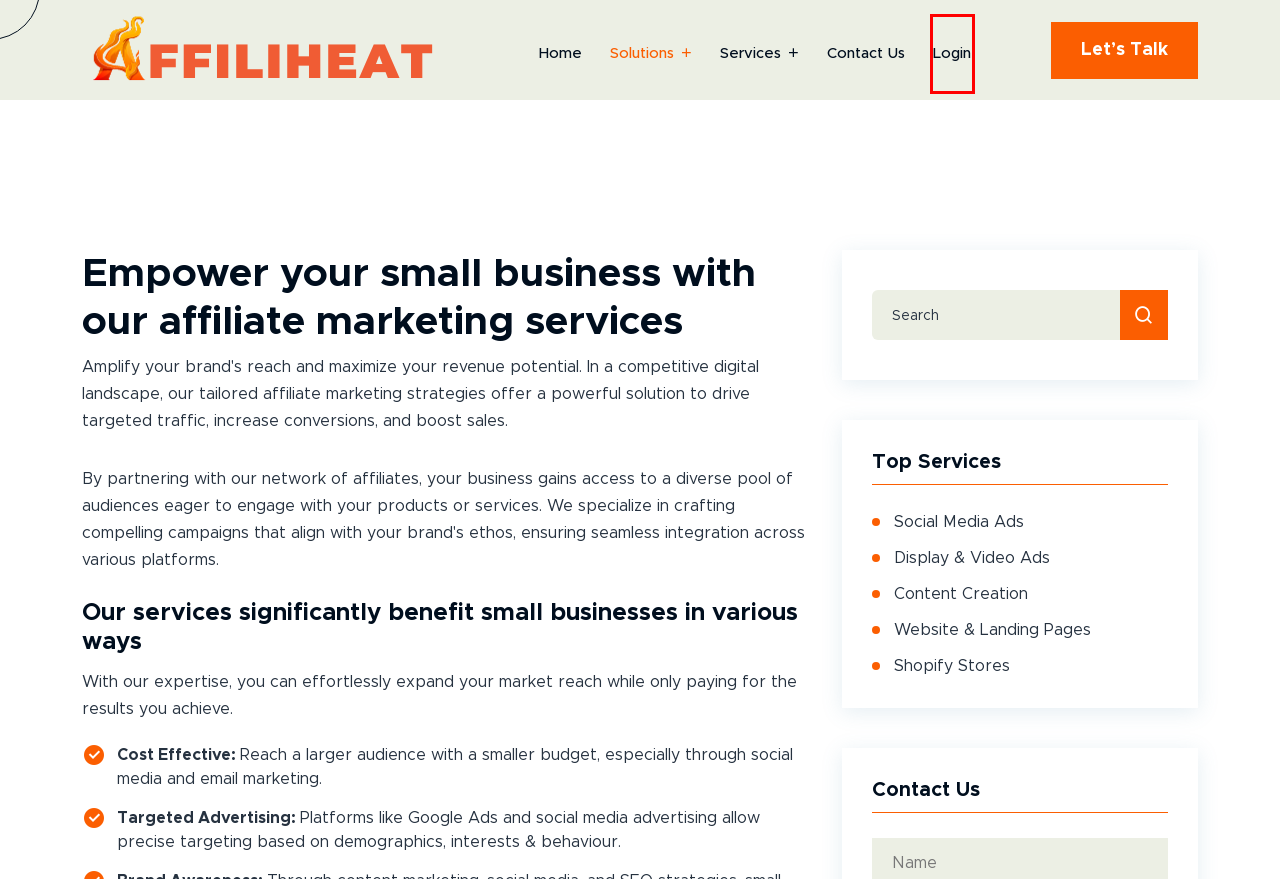Provided is a screenshot of a webpage with a red bounding box around an element. Select the most accurate webpage description for the page that appears after clicking the highlighted element. Here are the candidates:
A. Home - Affiliheat
B. Login
C. Shopify Stores - Affiliheat
D. Contact Us - Affiliheat
E. Website & Landing Pages - Affiliheat
F. Social Media Ads - Affiliheat
G. Content Creation - Affiliheat
H. Display & Video Ads - Affiliheat

B